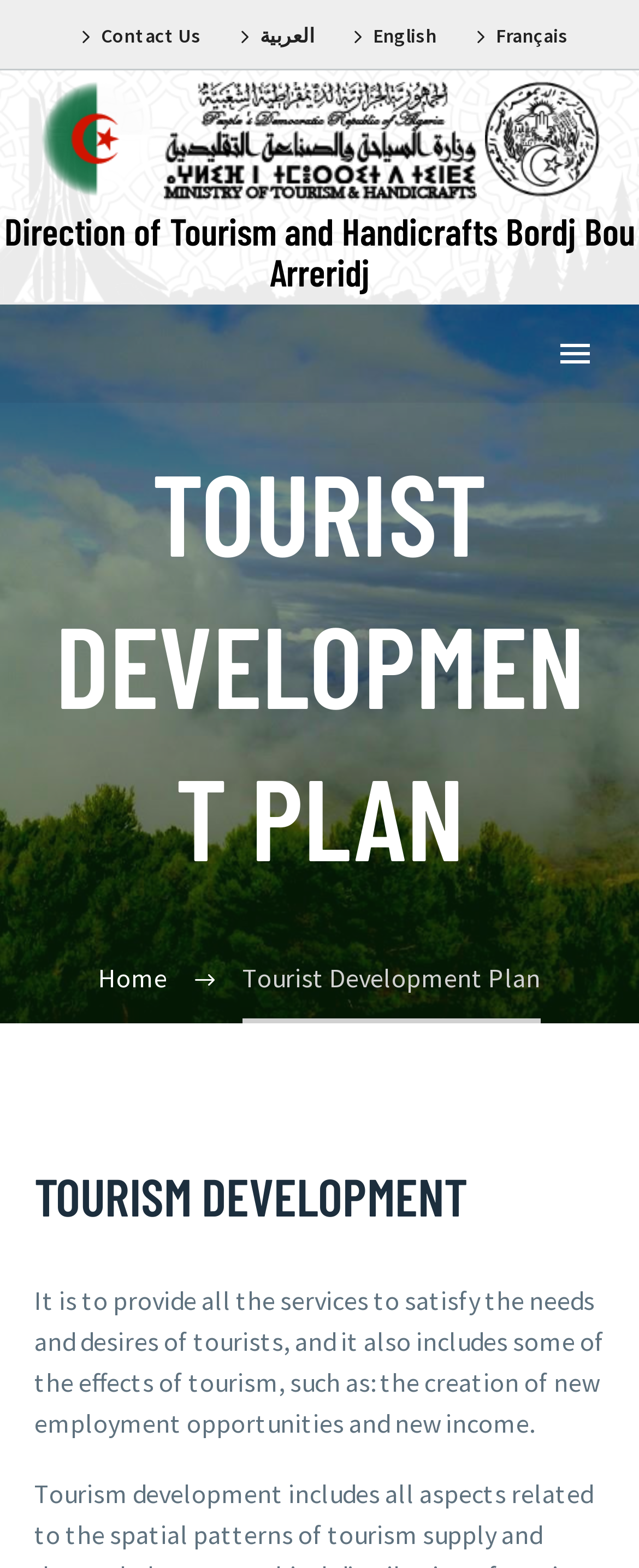Please identify the bounding box coordinates of the clickable region that I should interact with to perform the following instruction: "Switch to English". The coordinates should be expressed as four float numbers between 0 and 1, i.e., [left, top, right, bottom].

[0.537, 0.007, 0.683, 0.039]